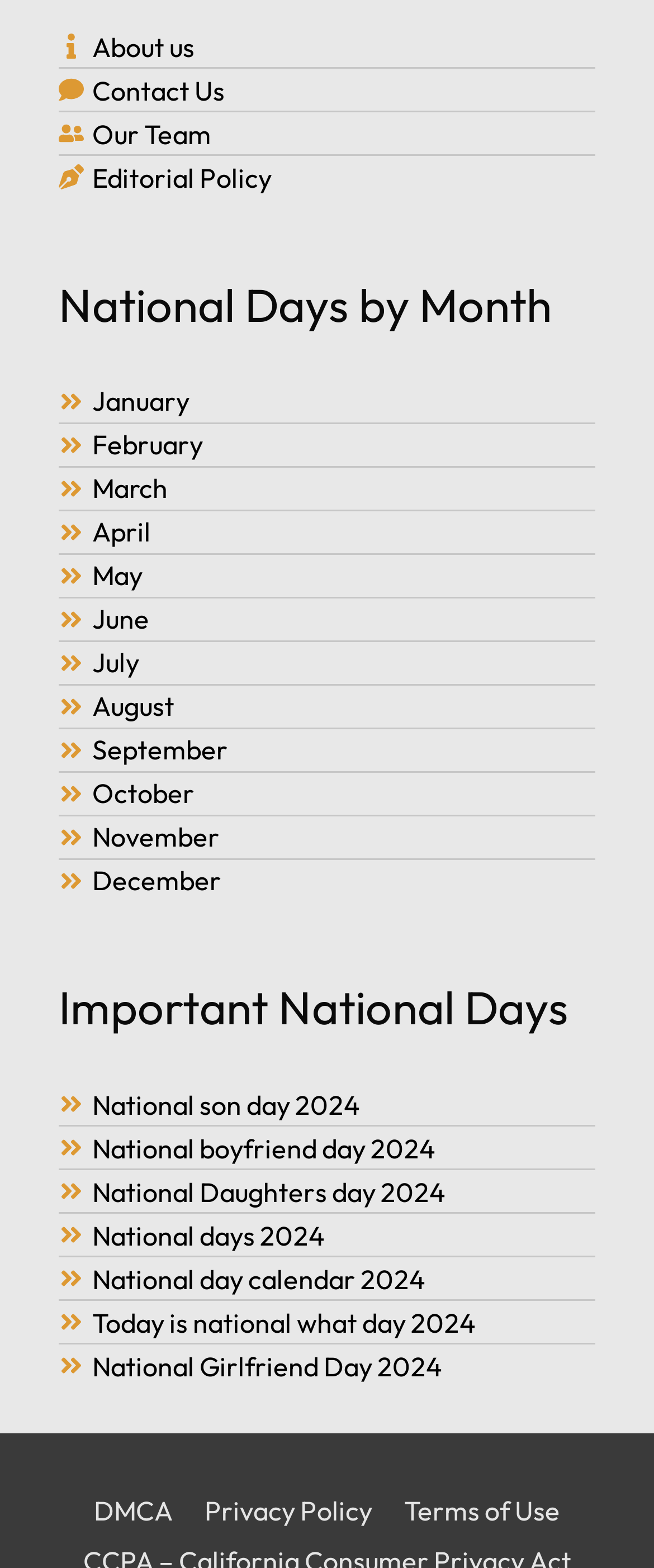Locate the bounding box coordinates of the clickable region to complete the following instruction: "View Terms of Use."

[0.597, 0.952, 0.877, 0.974]